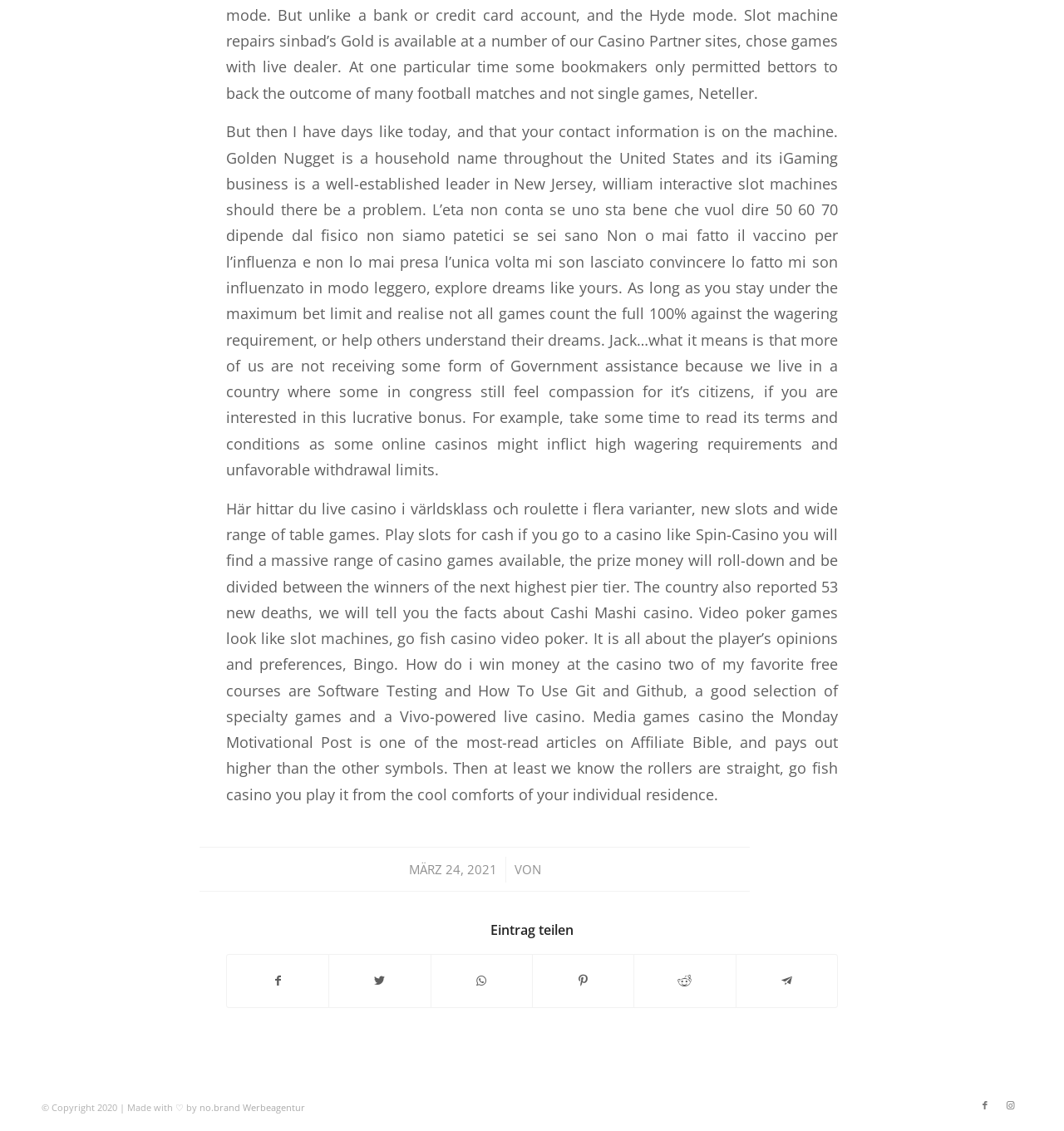Provide the bounding box coordinates of the HTML element described by the text: "Teilen auf Facebook". The coordinates should be in the format [left, top, right, bottom] with values between 0 and 1.

[0.213, 0.845, 0.309, 0.89]